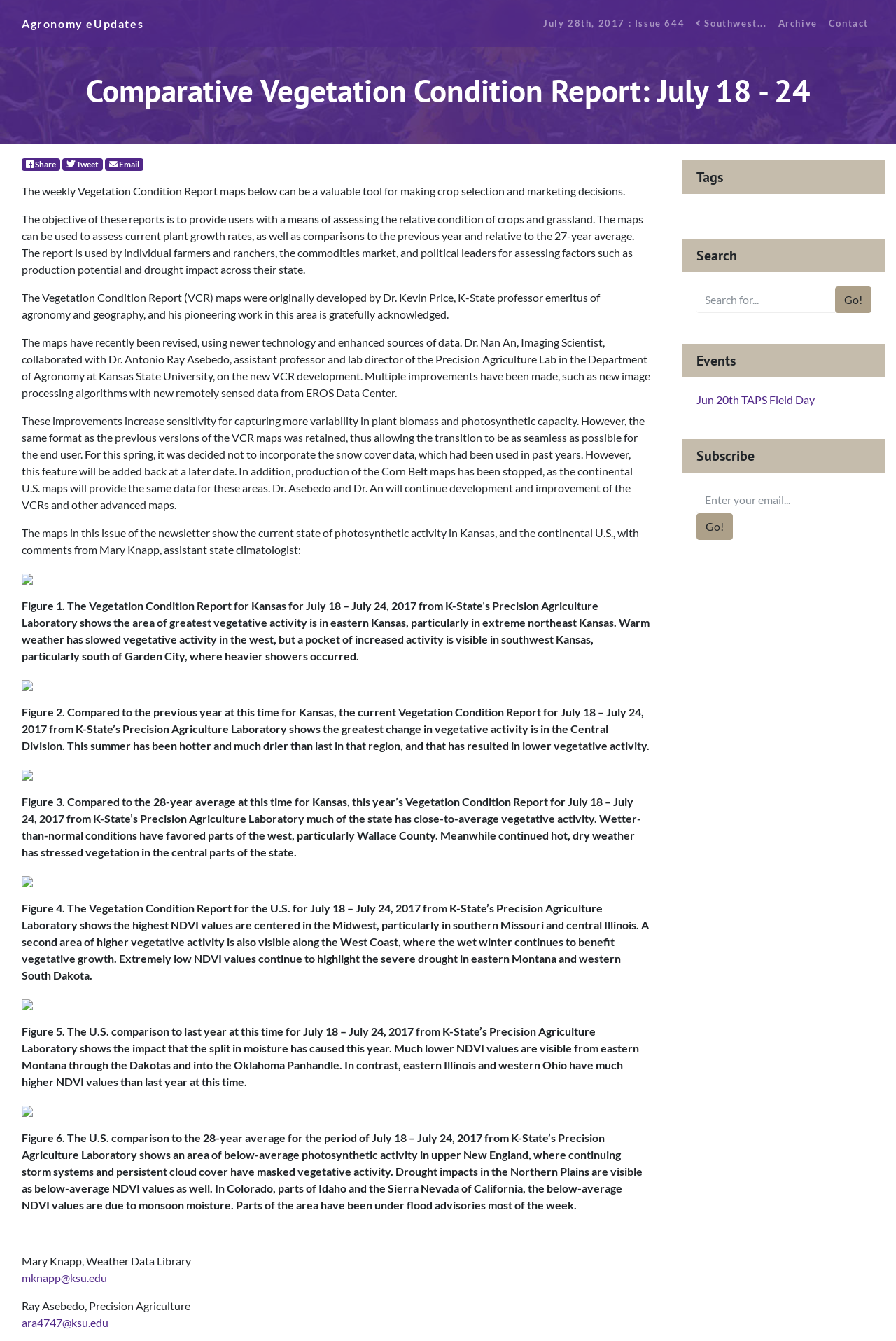Who is the assistant state climatologist?
Provide an in-depth and detailed explanation in response to the question.

Mary Knapp is the assistant state climatologist, and she provides comments on the current state of photosynthetic activity in Kansas and the continental U.S.